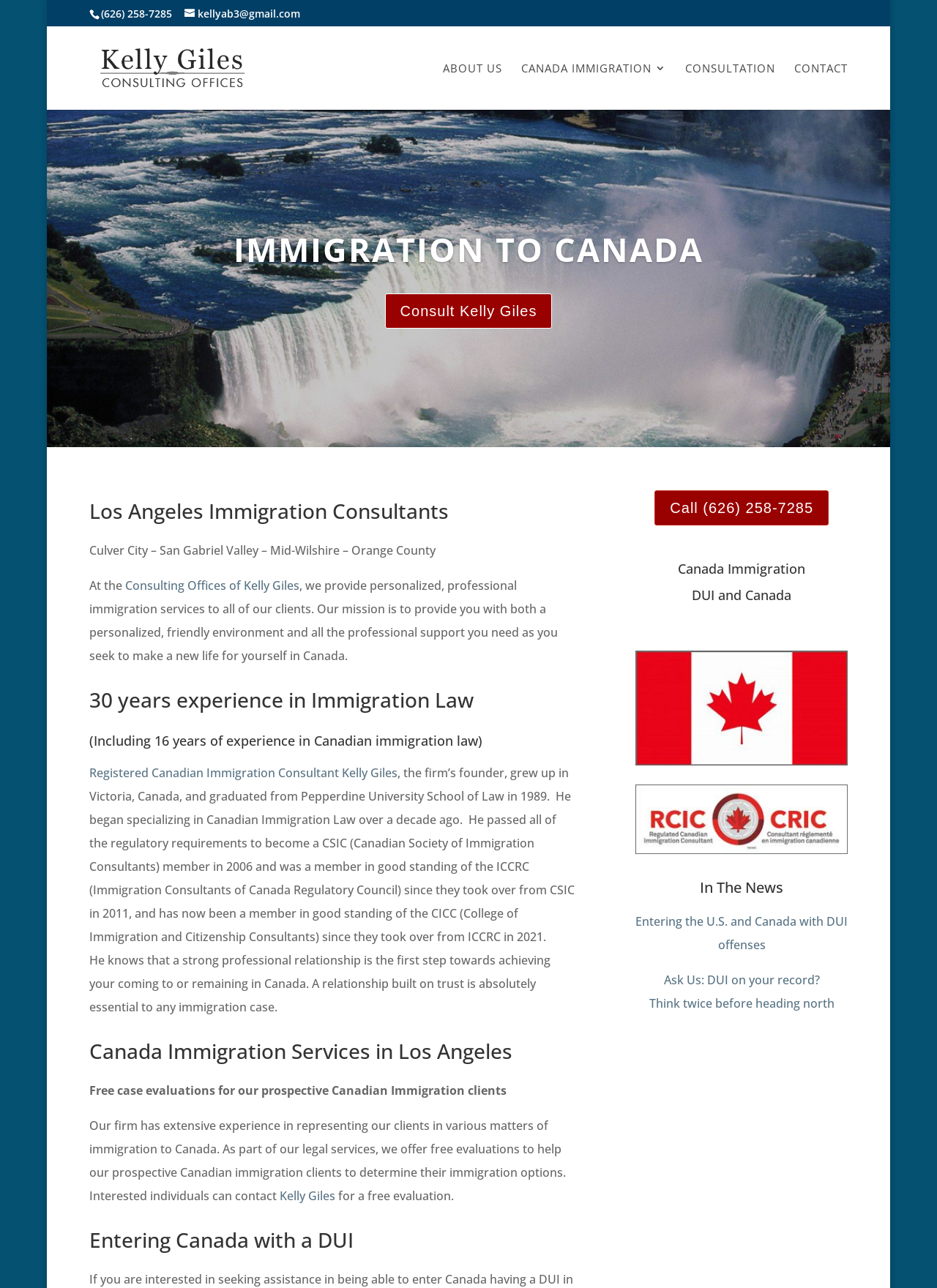Can you find the bounding box coordinates of the area I should click to execute the following instruction: "Get a free case evaluation"?

[0.095, 0.84, 0.54, 0.853]